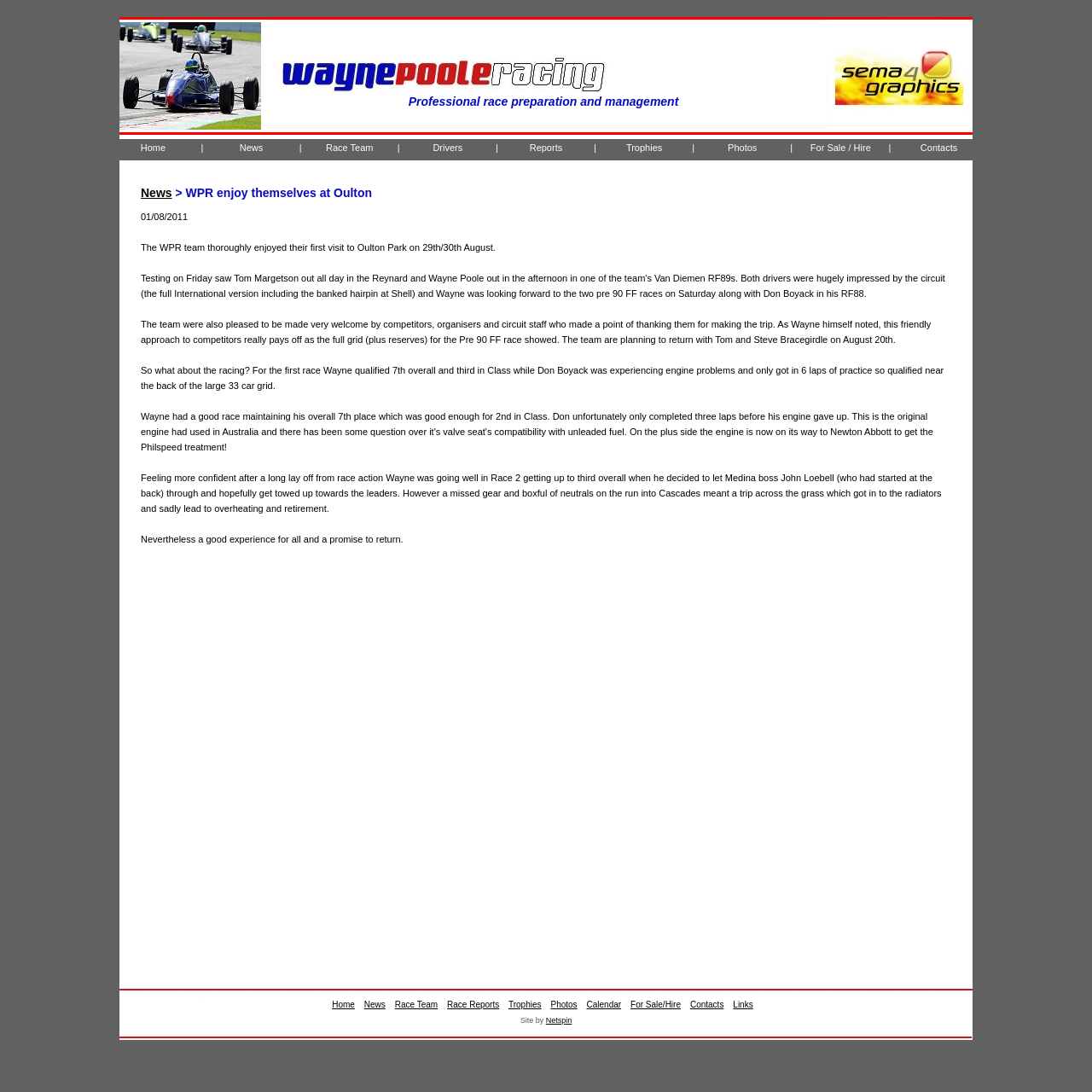What is the date of the news article?
Look at the image and answer the question with a single word or phrase.

01/08/2011